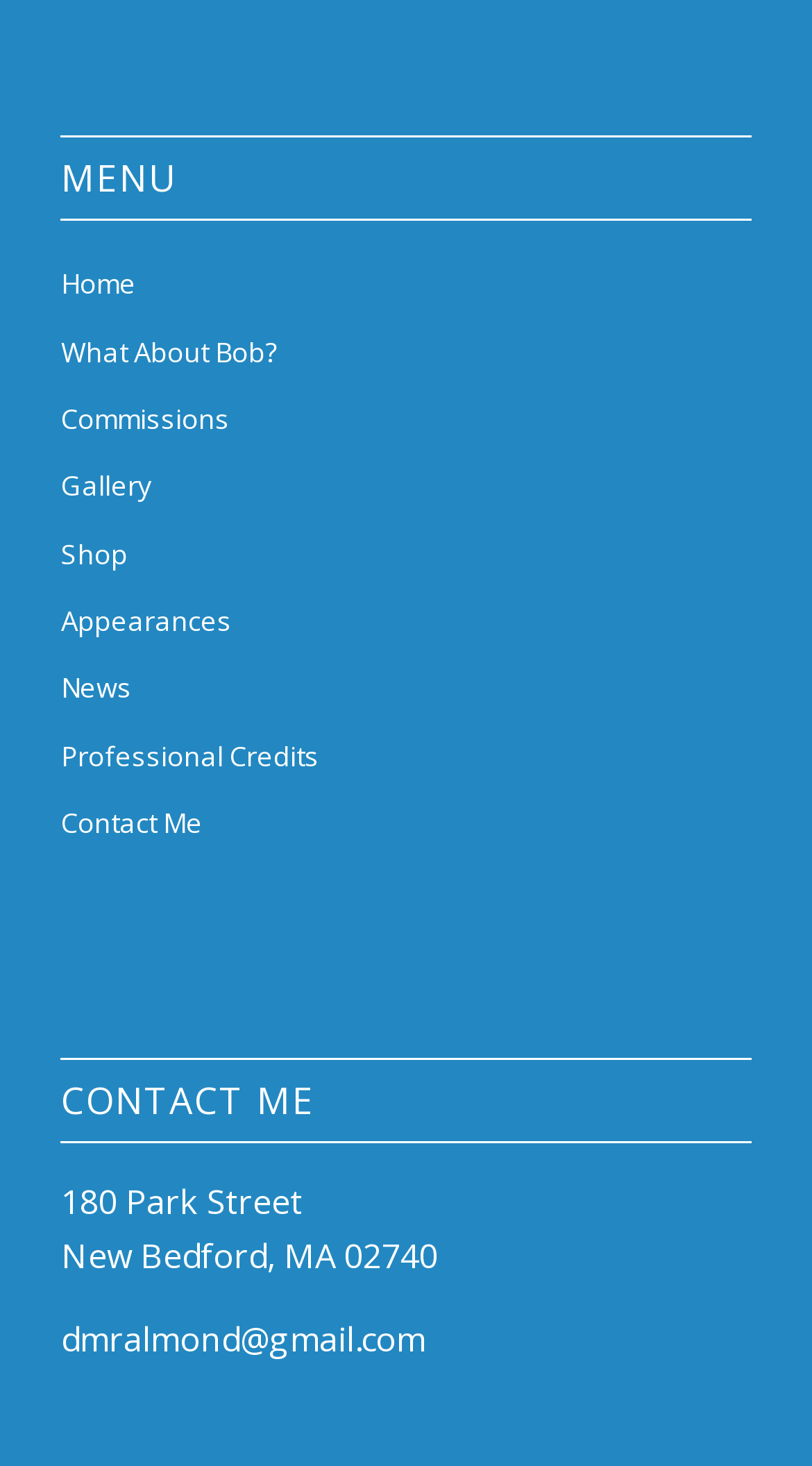What is the email address provided on the webpage?
Give a one-word or short phrase answer based on the image.

dmralmond@gmail.com